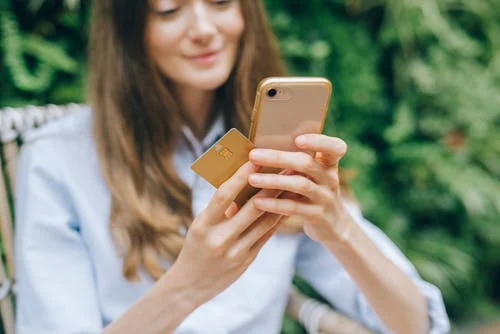What is the woman holding in her hand?
Using the image as a reference, give a one-word or short phrase answer.

Credit card